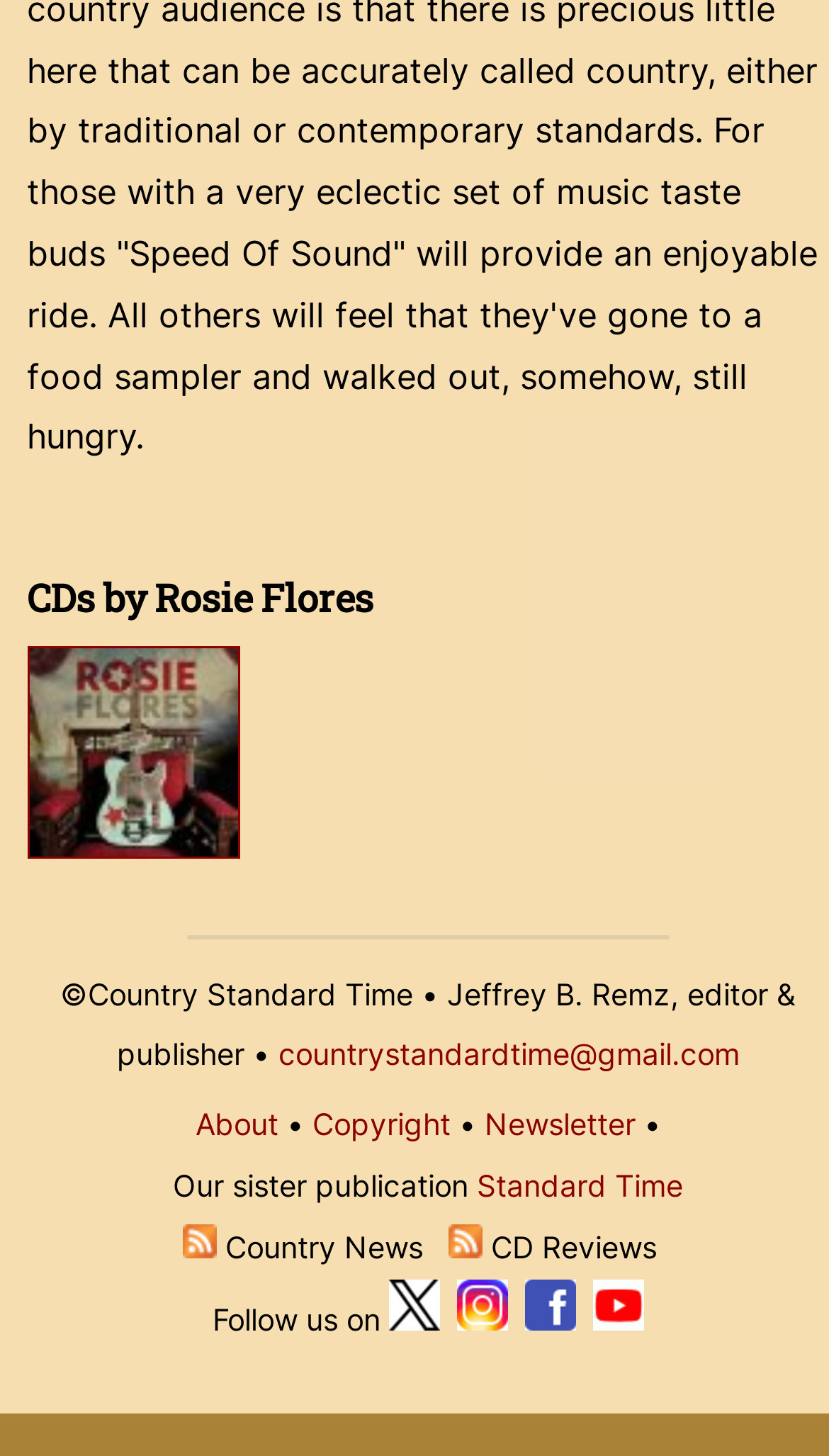What is the email address of the editor and publisher?
Please give a detailed and elaborate explanation in response to the question.

The link 'countrystandardtime@gmail.com' is present on the webpage, which is likely to be the email address of the editor and publisher, Jeffrey B. Remz.